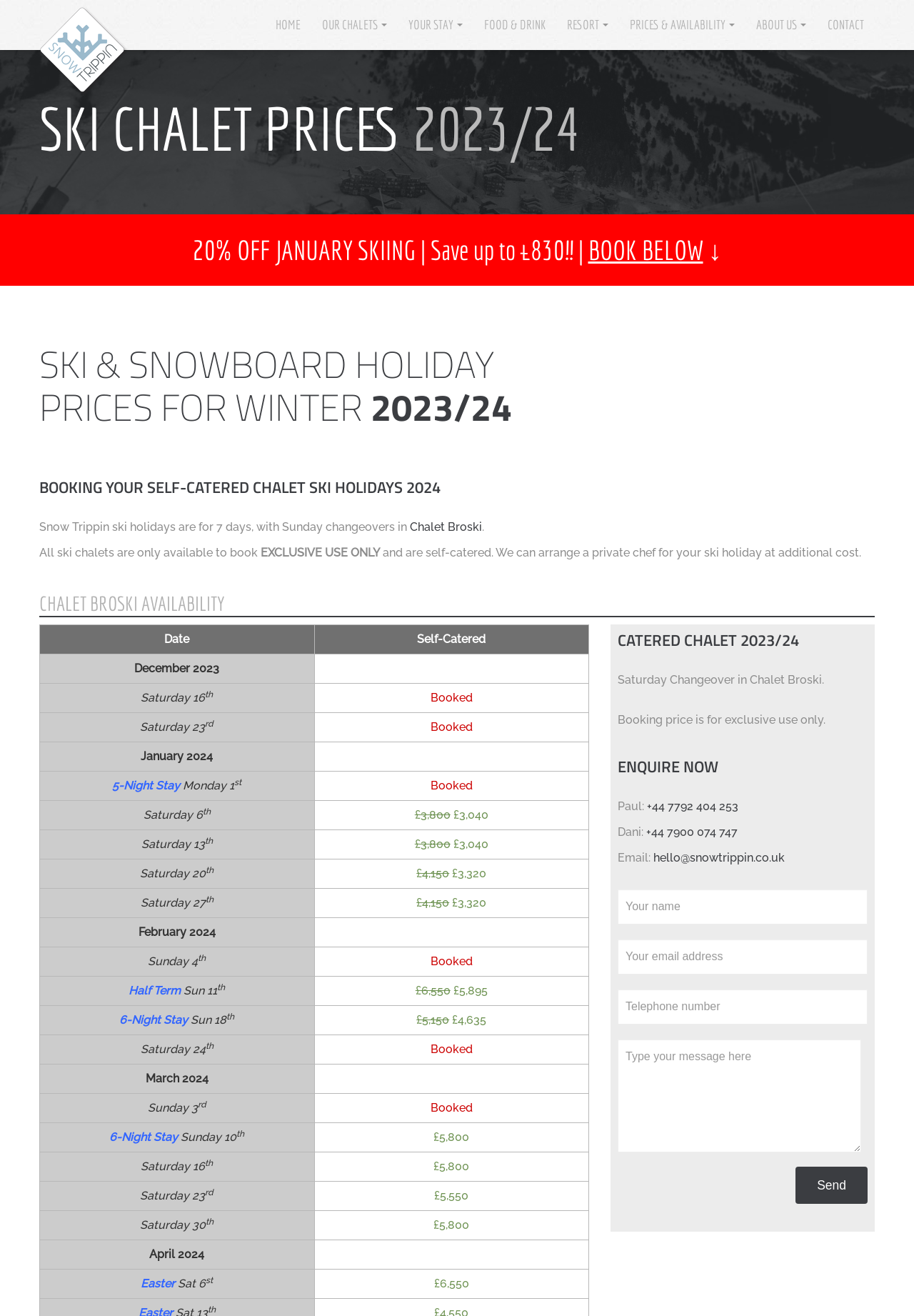Respond to the question below with a concise word or phrase:
What is the discount amount for January skiing?

£830